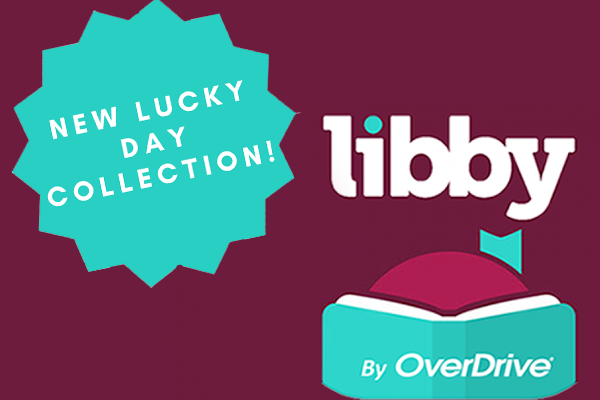What is the purpose of the Libby logo? Examine the screenshot and reply using just one word or a brief phrase.

To indicate partnership